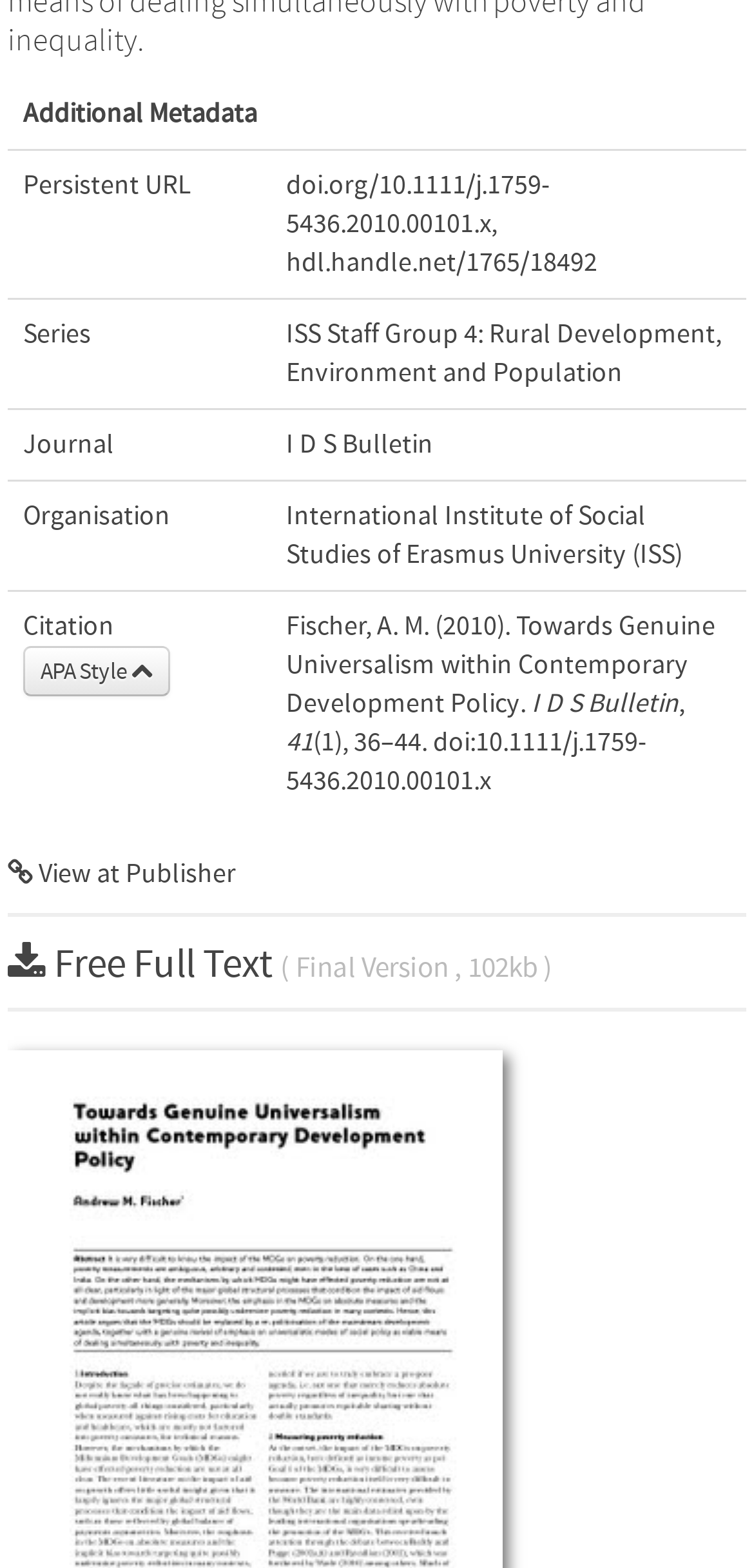Provide a brief response to the question using a single word or phrase: 
Who is the author of the article?

Fischer, A. M.